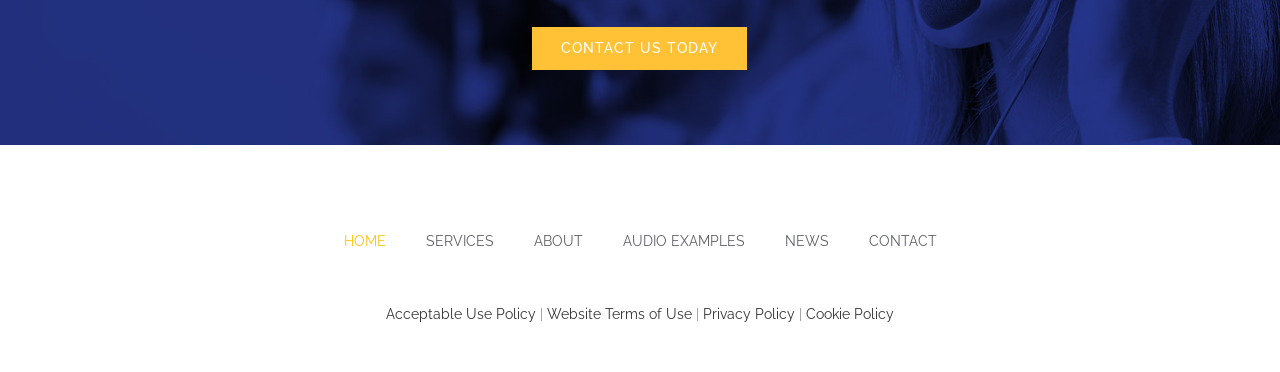Please identify the bounding box coordinates of the element that needs to be clicked to perform the following instruction: "Click on the 'TÜV RHEINLAND FS ENGINEER & CERTIFICATION' link".

None